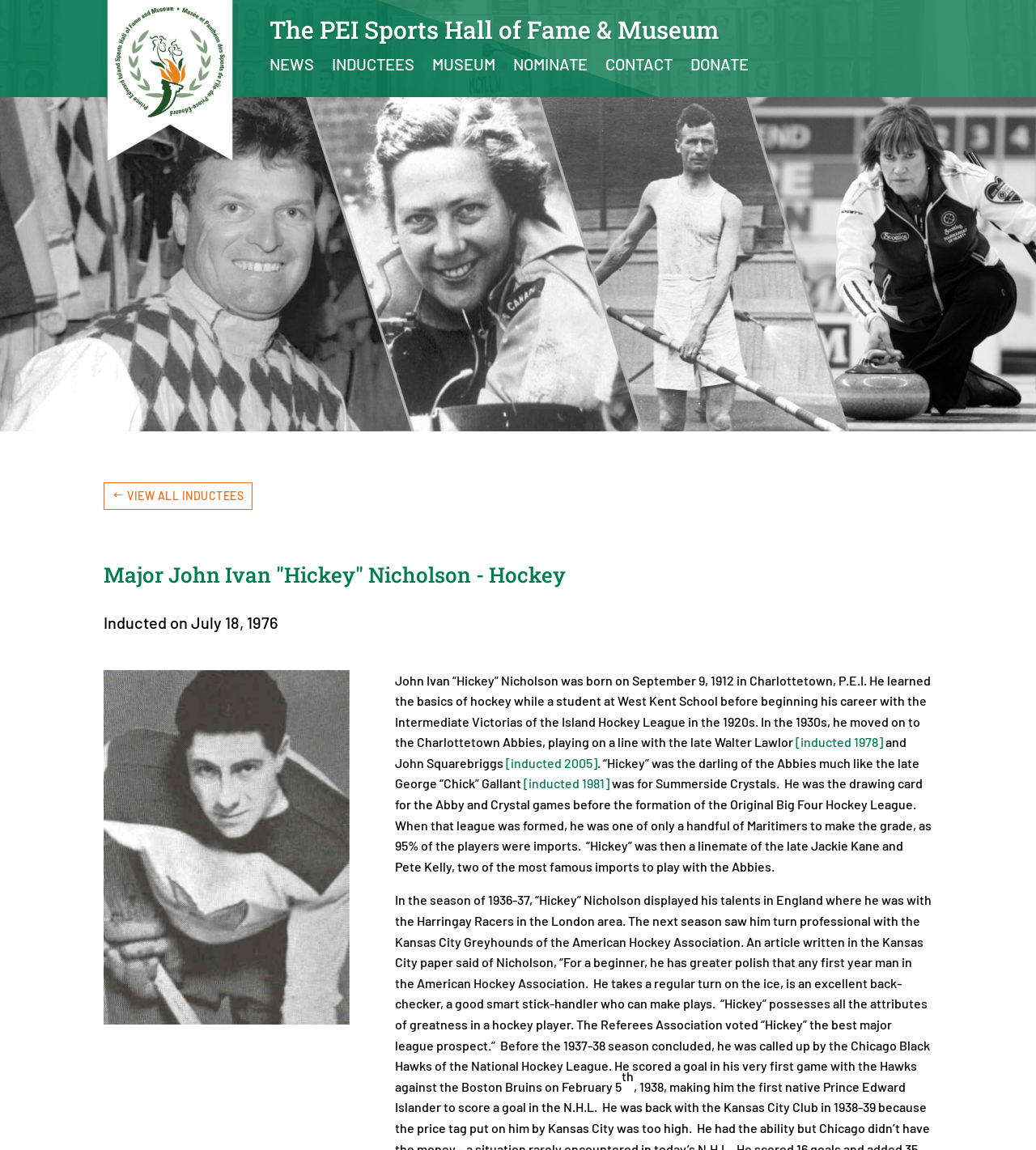Can you find the bounding box coordinates for the element that needs to be clicked to execute this instruction: "Read more about Major John Ivan 'Hickey' Nicholson's hockey career"? The coordinates should be given as four float numbers between 0 and 1, i.e., [left, top, right, bottom].

[0.381, 0.584, 0.899, 0.652]